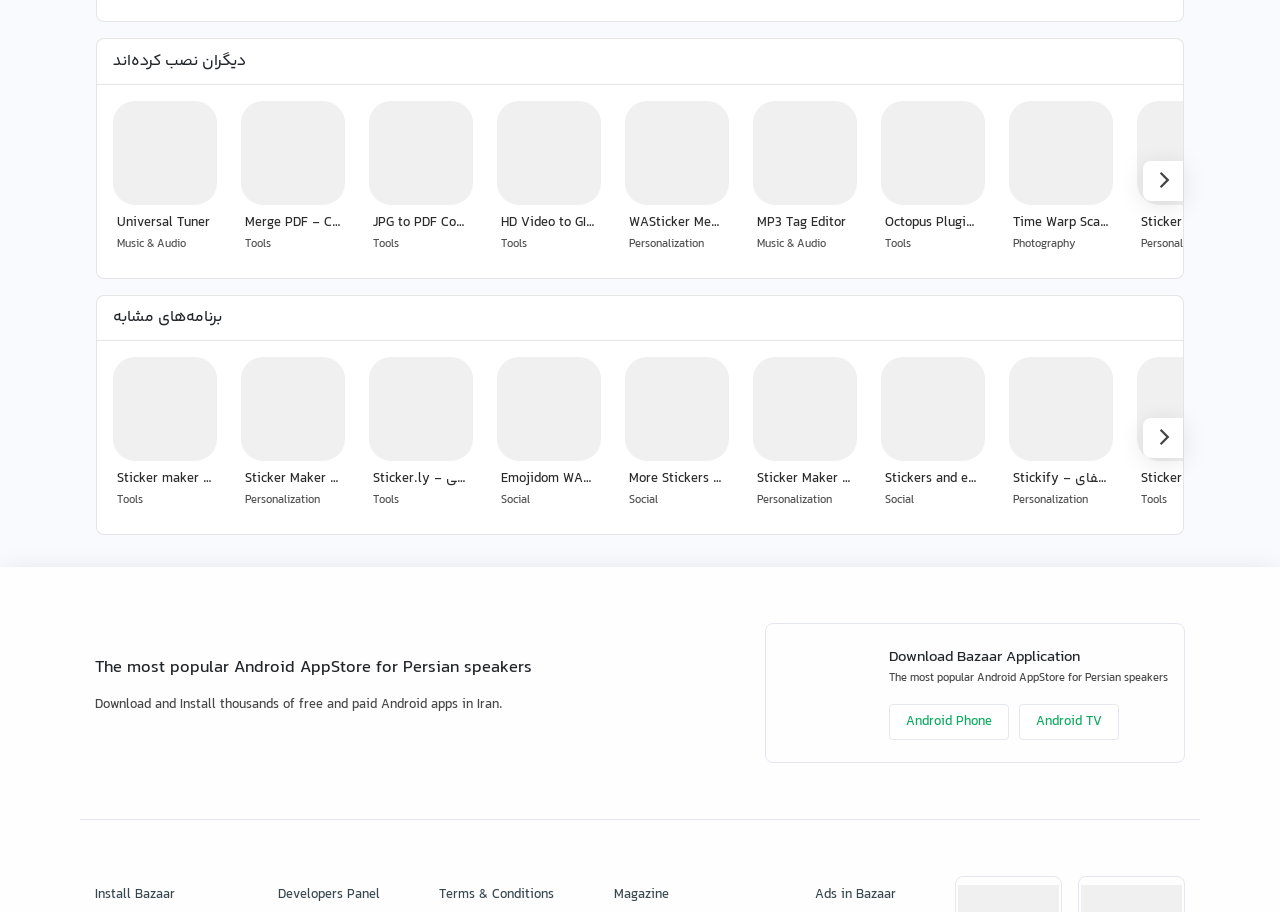Can you determine the bounding box coordinates of the area that needs to be clicked to fulfill the following instruction: "Click on Universal Tuner"?

[0.082, 0.101, 0.176, 0.296]